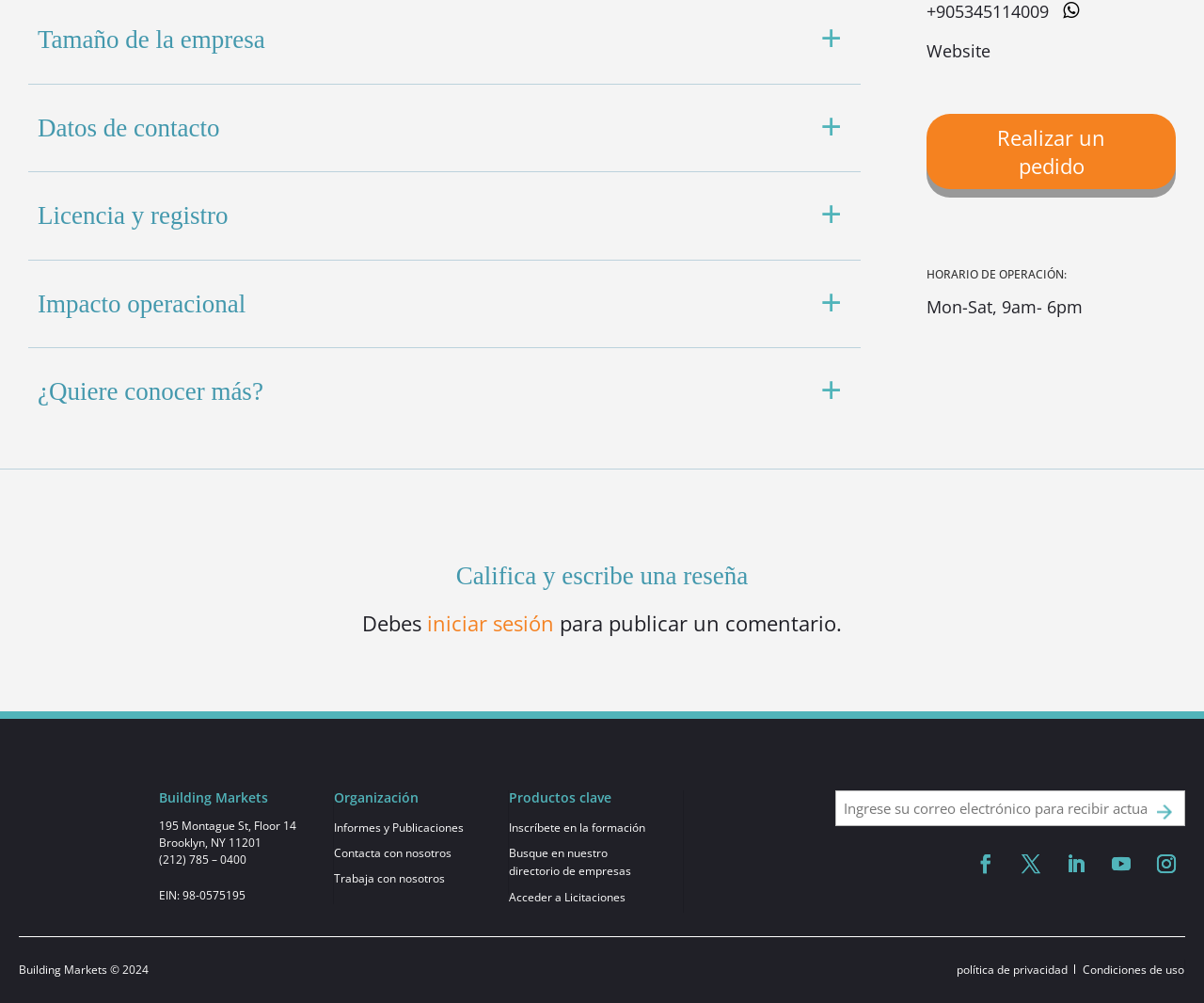Can you pinpoint the bounding box coordinates for the clickable element required for this instruction: "Click the 'Entregar' button"? The coordinates should be four float numbers between 0 and 1, i.e., [left, top, right, bottom].

[0.949, 0.788, 0.984, 0.83]